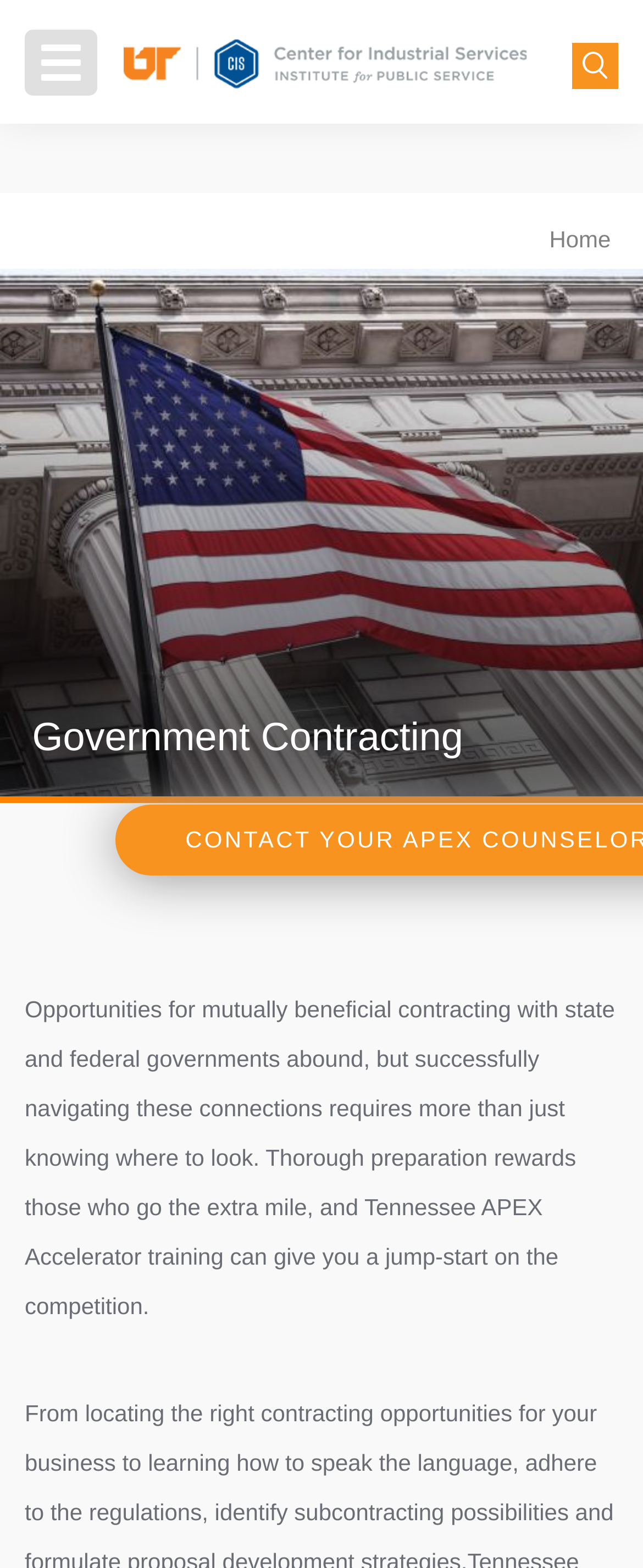Please give a one-word or short phrase response to the following question: 
What is the logo on the top left?

UTCIS Logo